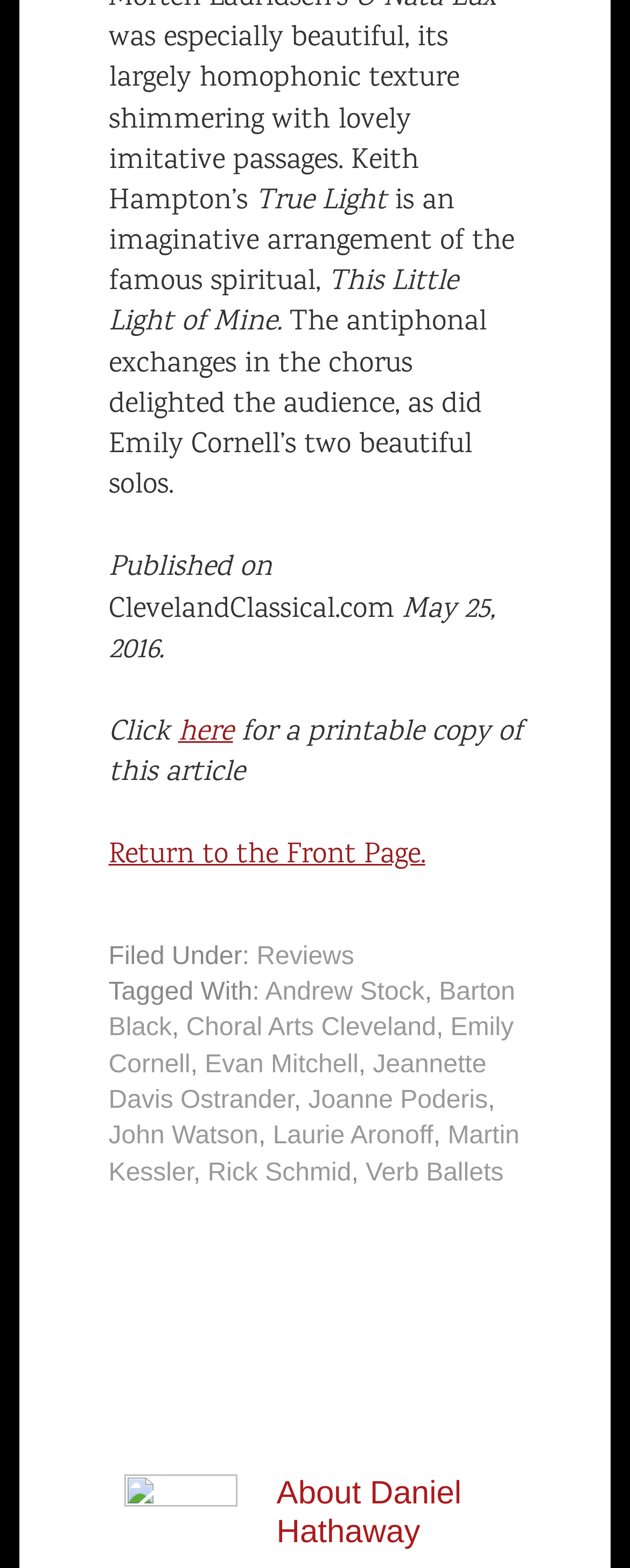For the given element description here, determine the bounding box coordinates of the UI element. The coordinates should follow the format (top-left x, top-left y, bottom-right x, bottom-right y) and be within the range of 0 to 1.

[0.283, 0.454, 0.37, 0.481]